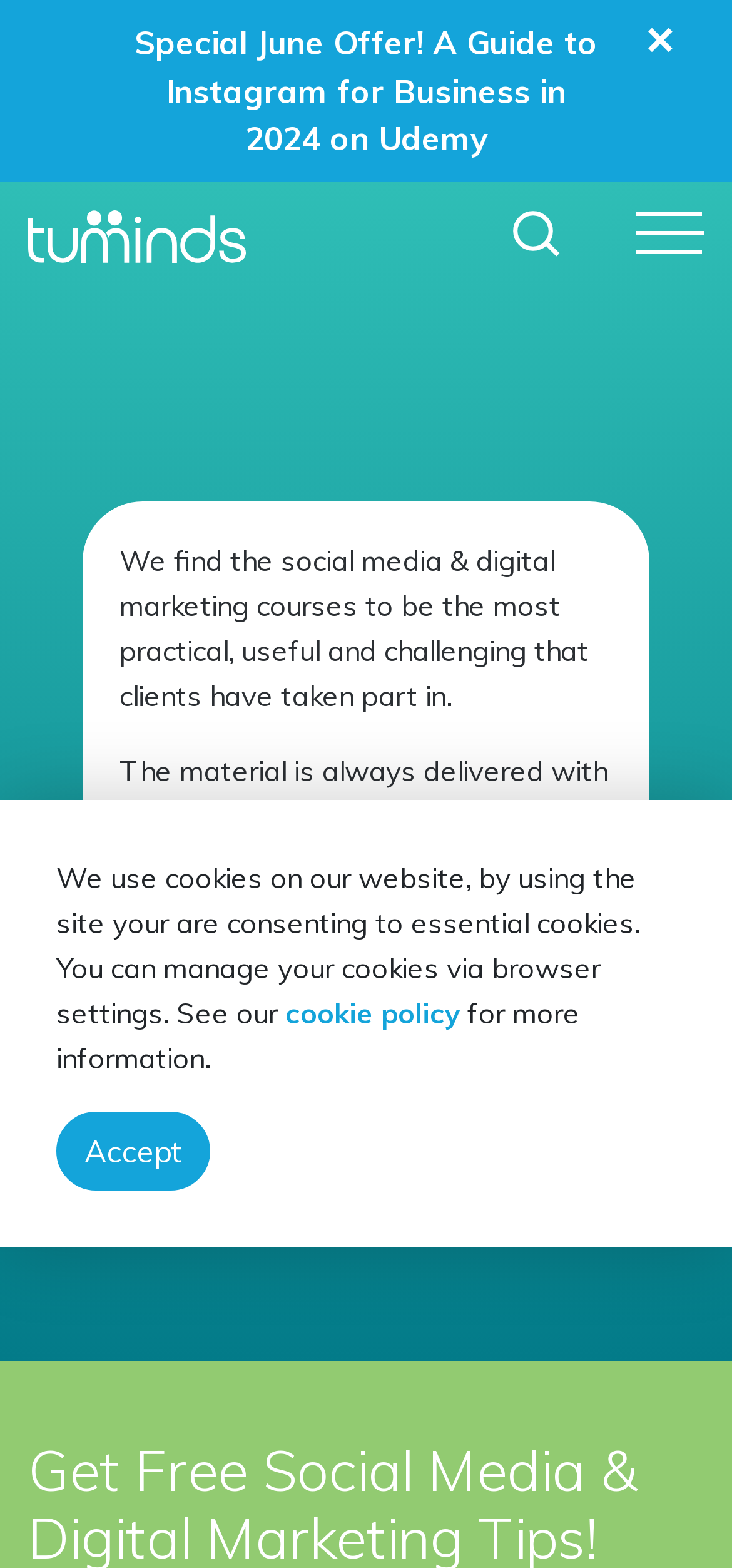Detail the various sections and features present on the webpage.

This webpage appears to be a professional website for a company called Tuminds, offering social media training and workshops. At the top left, there is a link to a Udemy course, "A Guide to Instagram for Business in 2024", with a "Special June Offer!" label. Next to it, there is a close button represented by an "✕" symbol. The company's logo, "Tuminds", is situated nearby, accompanied by an image.

On the top right, there are three social media links, each represented by an icon, with the middle one being slightly larger than the others. Below these links, there are two testimonials from clients, praising the company's social media and digital marketing courses. The first testimonial is positioned above the second one, with a slight overlap.

To the right of the testimonials, there is an image of the author, and a link to "HIE" (Highlands and Islands Enterprise) below it. At the very top right, there is a small icon, which is a link to an unknown destination.

In the middle of the page, there is a search box with a placeholder text "Search...", accompanied by a magnifying glass icon on the right. Below the search box, there is a cookie policy notification, which informs users that the website uses essential cookies and provides a link to the cookie policy page. There is also an "Accept" button to consent to the use of cookies.

Overall, the webpage has a clean and organized layout, with a focus on promoting the company's services and showcasing client testimonials.